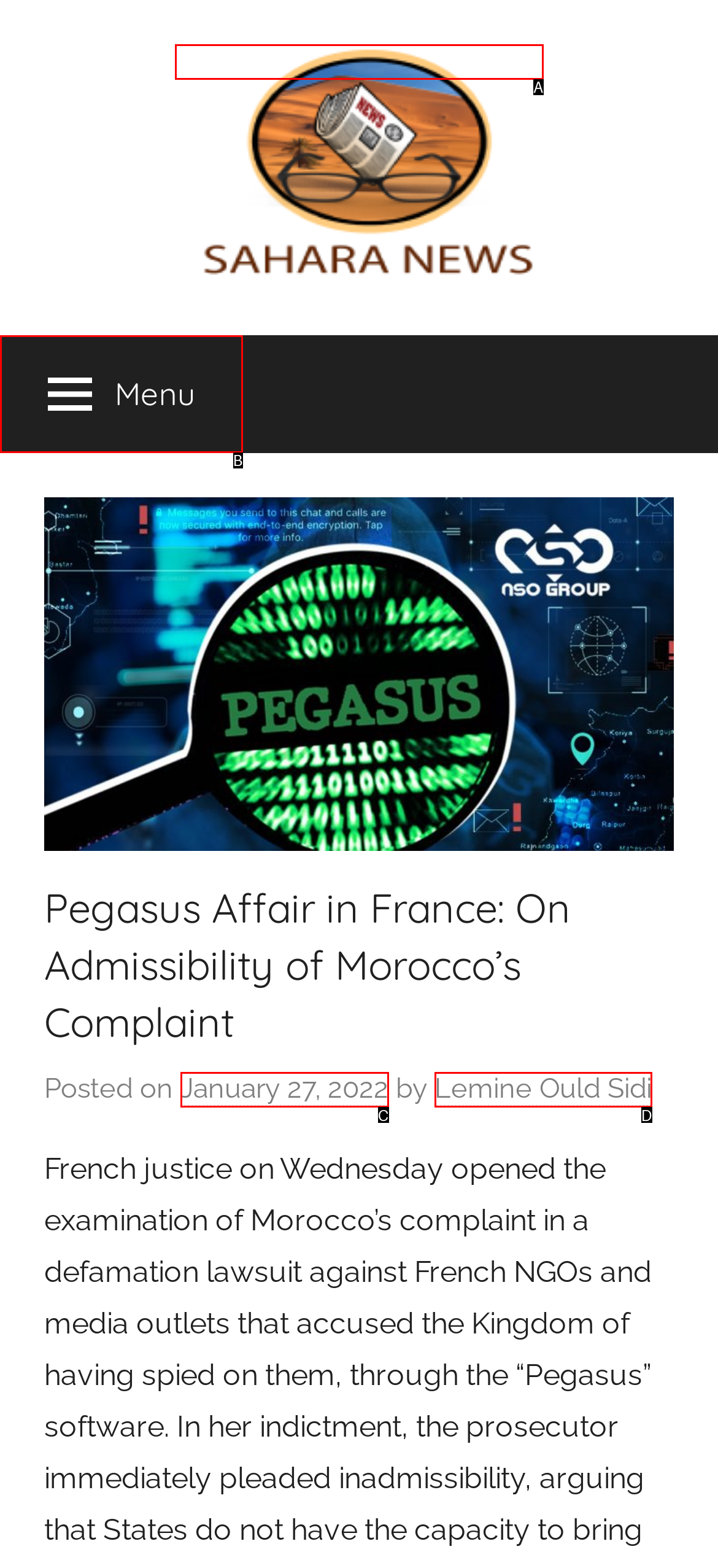Select the letter that corresponds to this element description: Menu
Answer with the letter of the correct option directly.

B